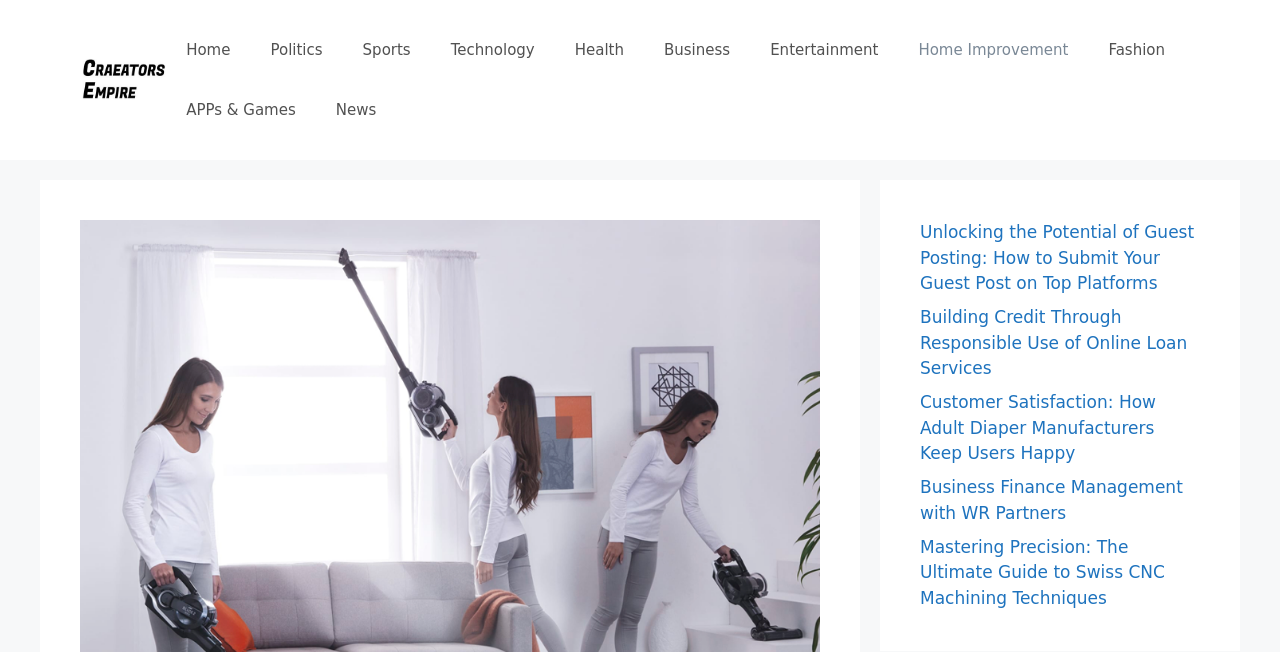Determine the bounding box coordinates for the area you should click to complete the following instruction: "explore business finance management with WR partners".

[0.719, 0.732, 0.924, 0.801]